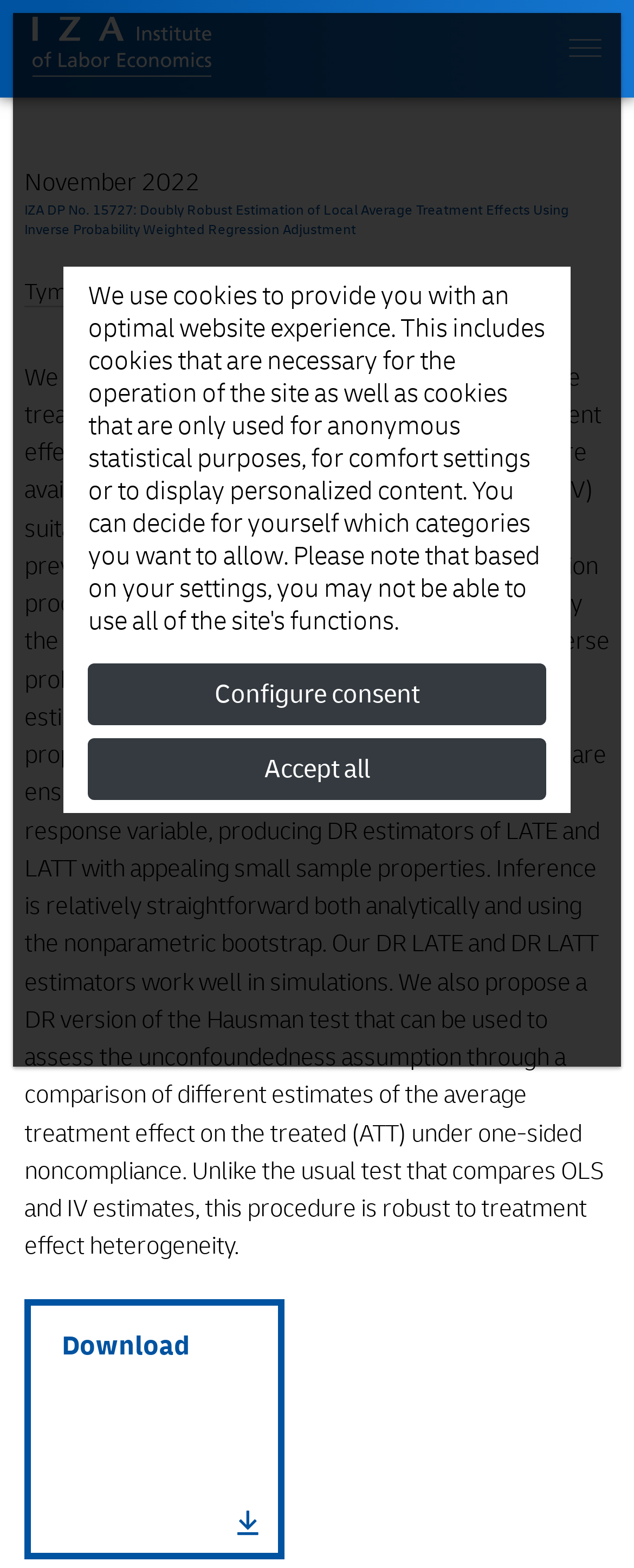Identify the bounding box coordinates for the UI element mentioned here: "Download". Provide the coordinates as four float values between 0 and 1, i.e., [left, top, right, bottom].

[0.038, 0.828, 0.449, 0.994]